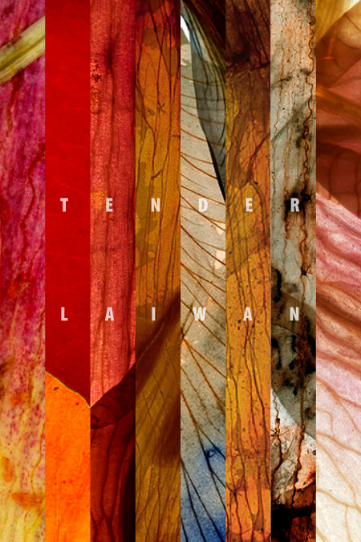What colors are used in the cover design?
Kindly give a detailed and elaborate answer to the question.

The cover design showcases a collage of various organic textures and colors, blending warm hues of red, orange, and earth tones, which suggests a harmonization of natural elements.